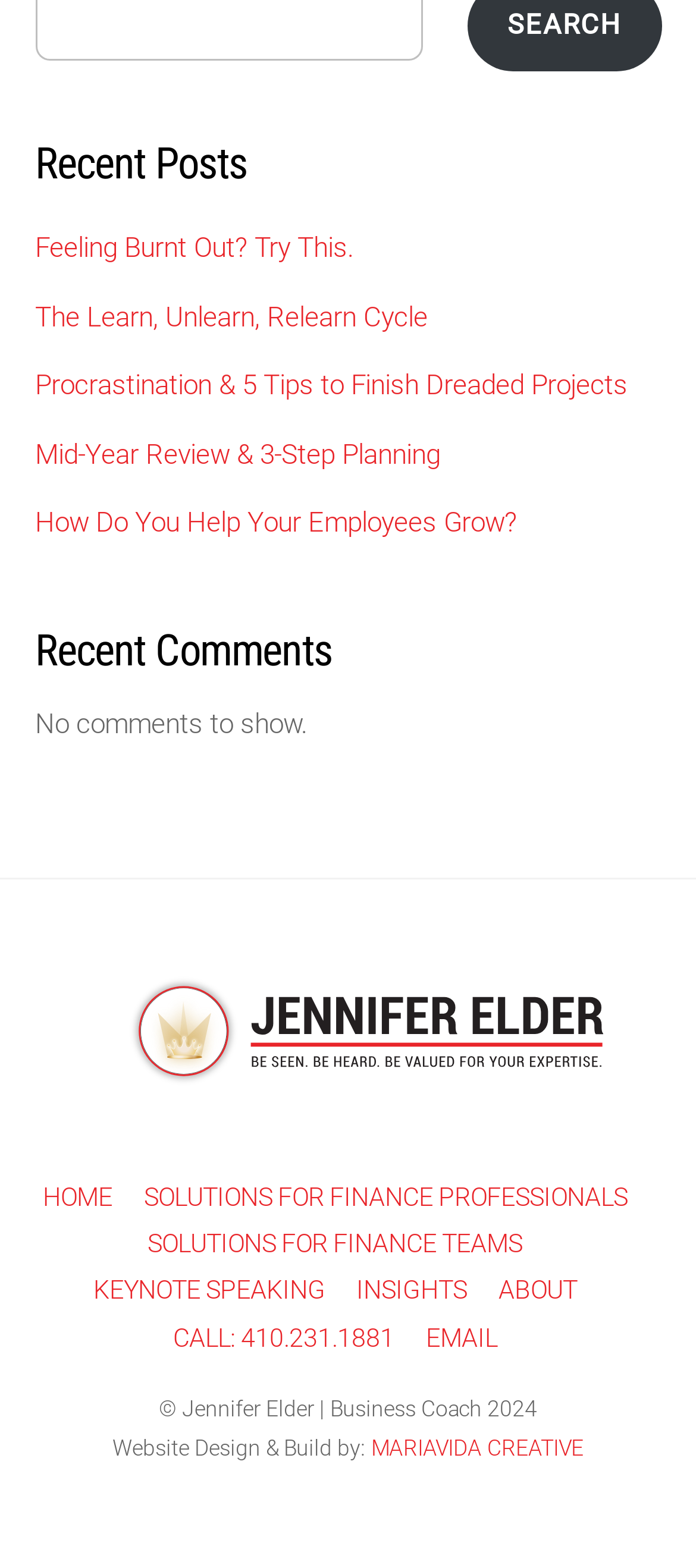Identify the bounding box for the UI element described as: "Mid-Year Review & 3-Step Planning". The coordinates should be four float numbers between 0 and 1, i.e., [left, top, right, bottom].

[0.05, 0.279, 0.632, 0.3]